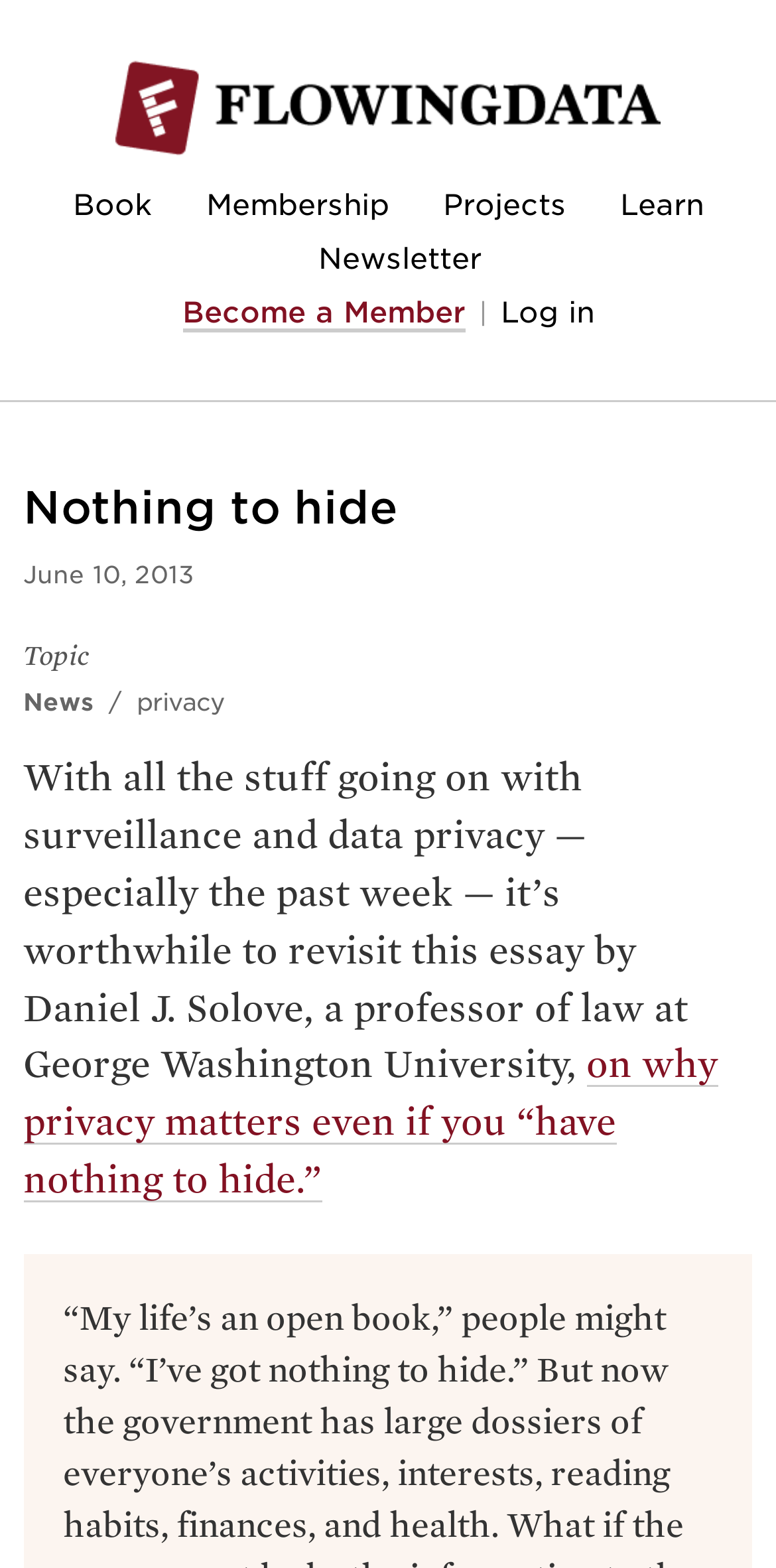Could you find the bounding box coordinates of the clickable area to complete this instruction: "Log in to the website"?

[0.645, 0.188, 0.765, 0.21]